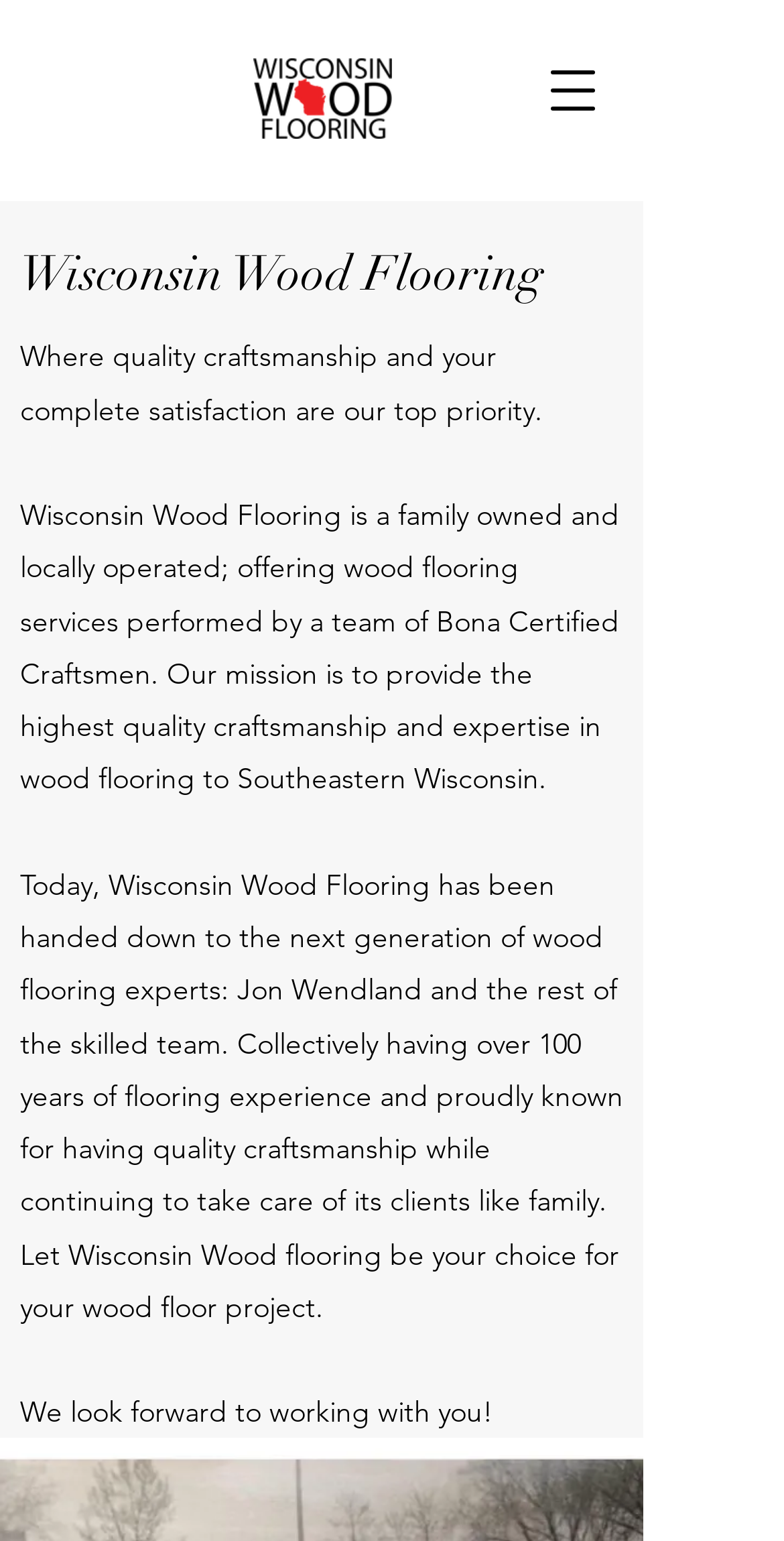Generate the text content of the main headline of the webpage.

Wisconsin Wood Flooring